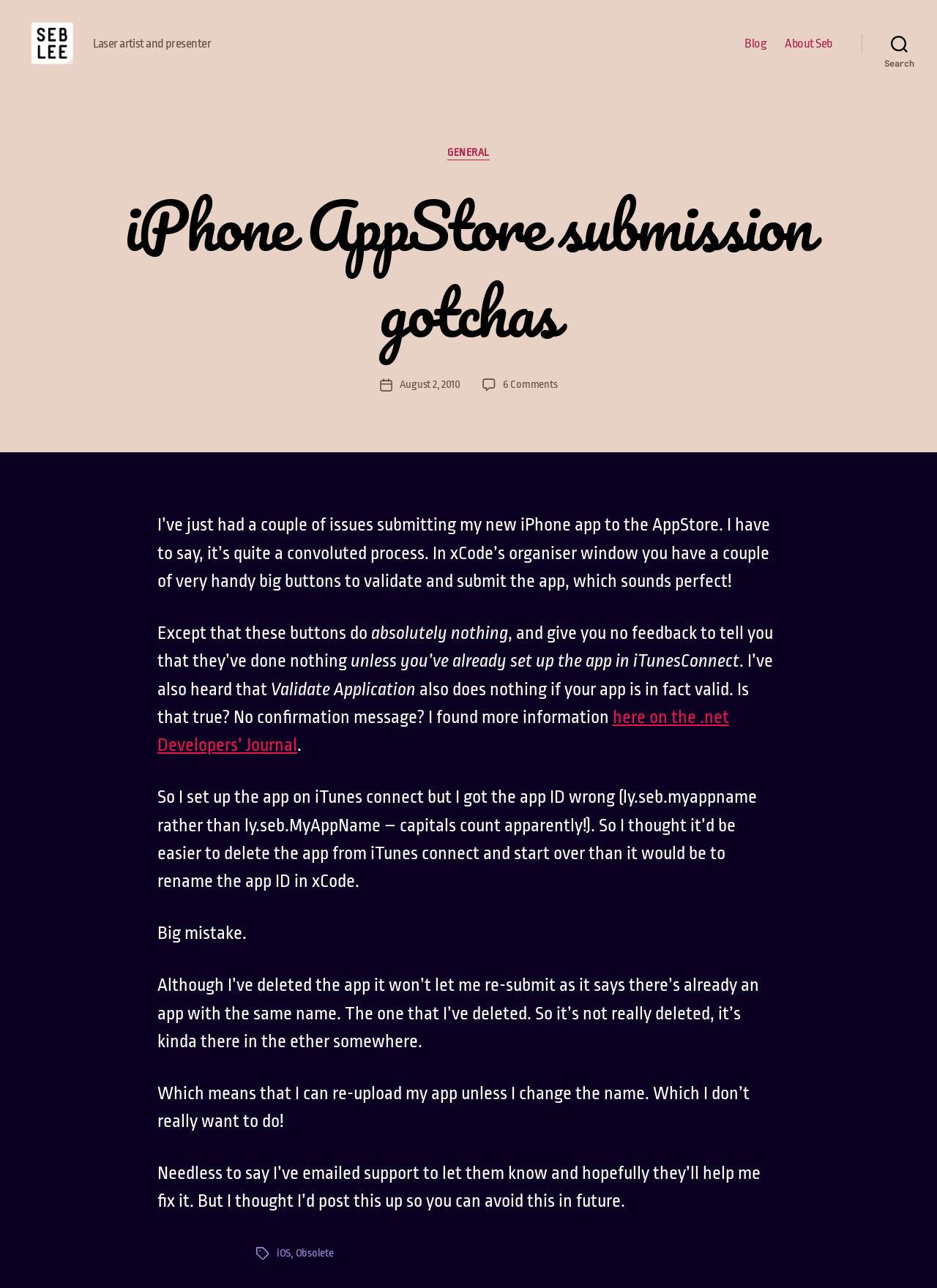Please find the bounding box coordinates of the clickable region needed to complete the following instruction: "Click on the 'Blog' link". The bounding box coordinates must consist of four float numbers between 0 and 1, i.e., [left, top, right, bottom].

[0.795, 0.035, 0.818, 0.048]